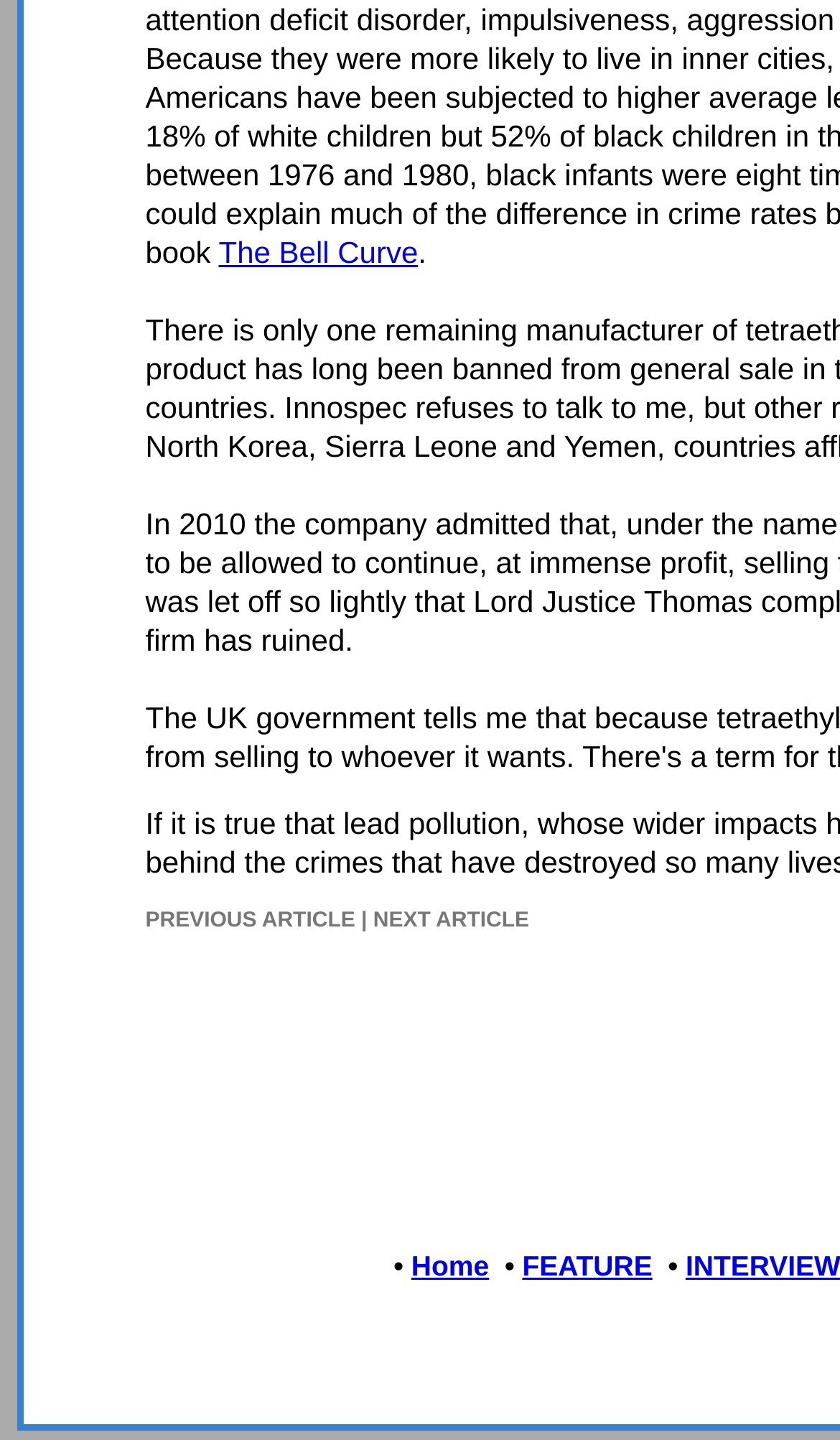How many main navigation links are at the bottom of the webpage?
Based on the screenshot, provide your answer in one word or phrase.

2